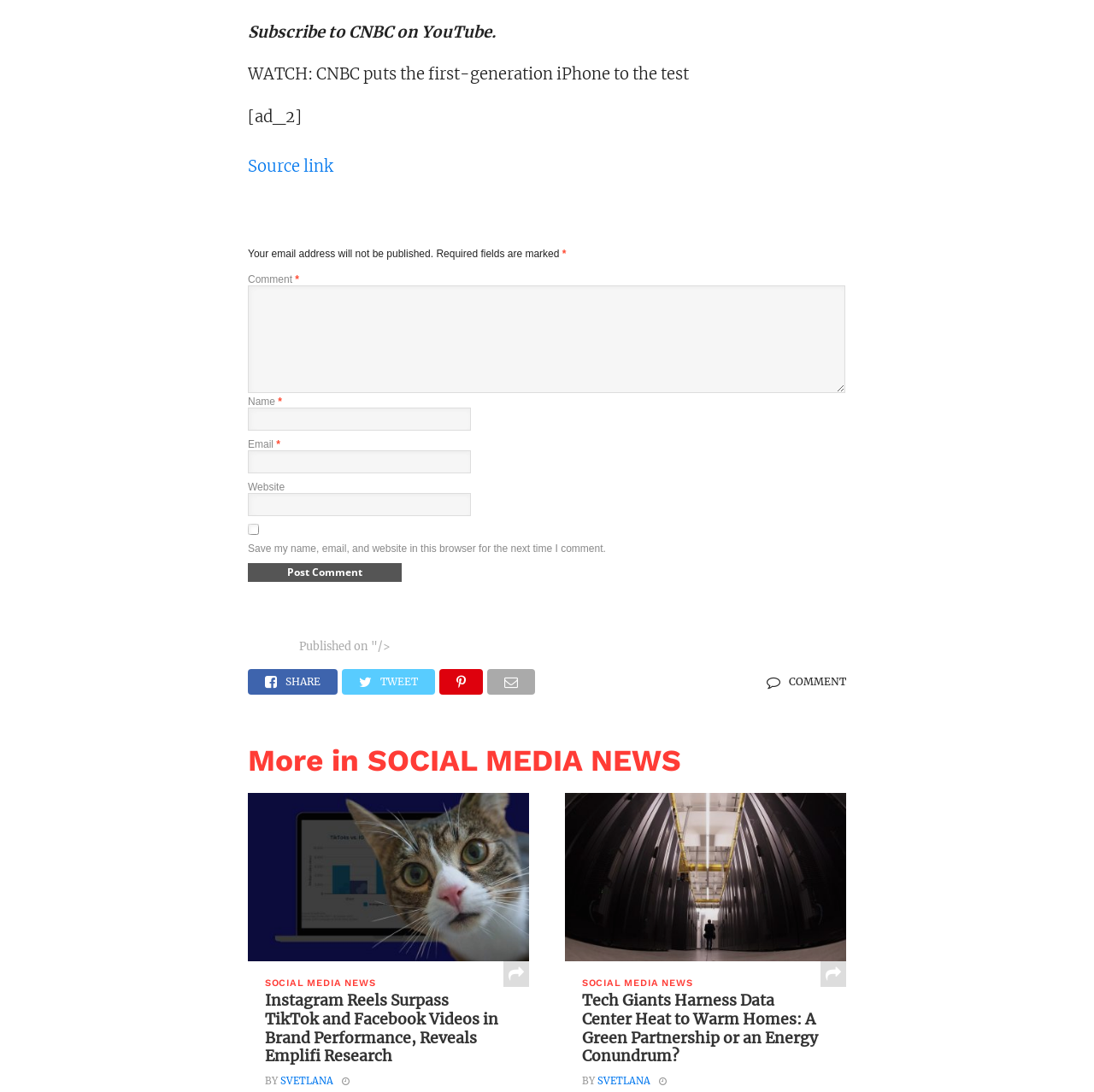Look at the image and answer the question in detail:
How many images are there on the webpage?

There are two images on the webpage, one with the text 'proidei.com instagram reels 1912' and another with the text '1200x697'. These images are likely related to the articles on the webpage.